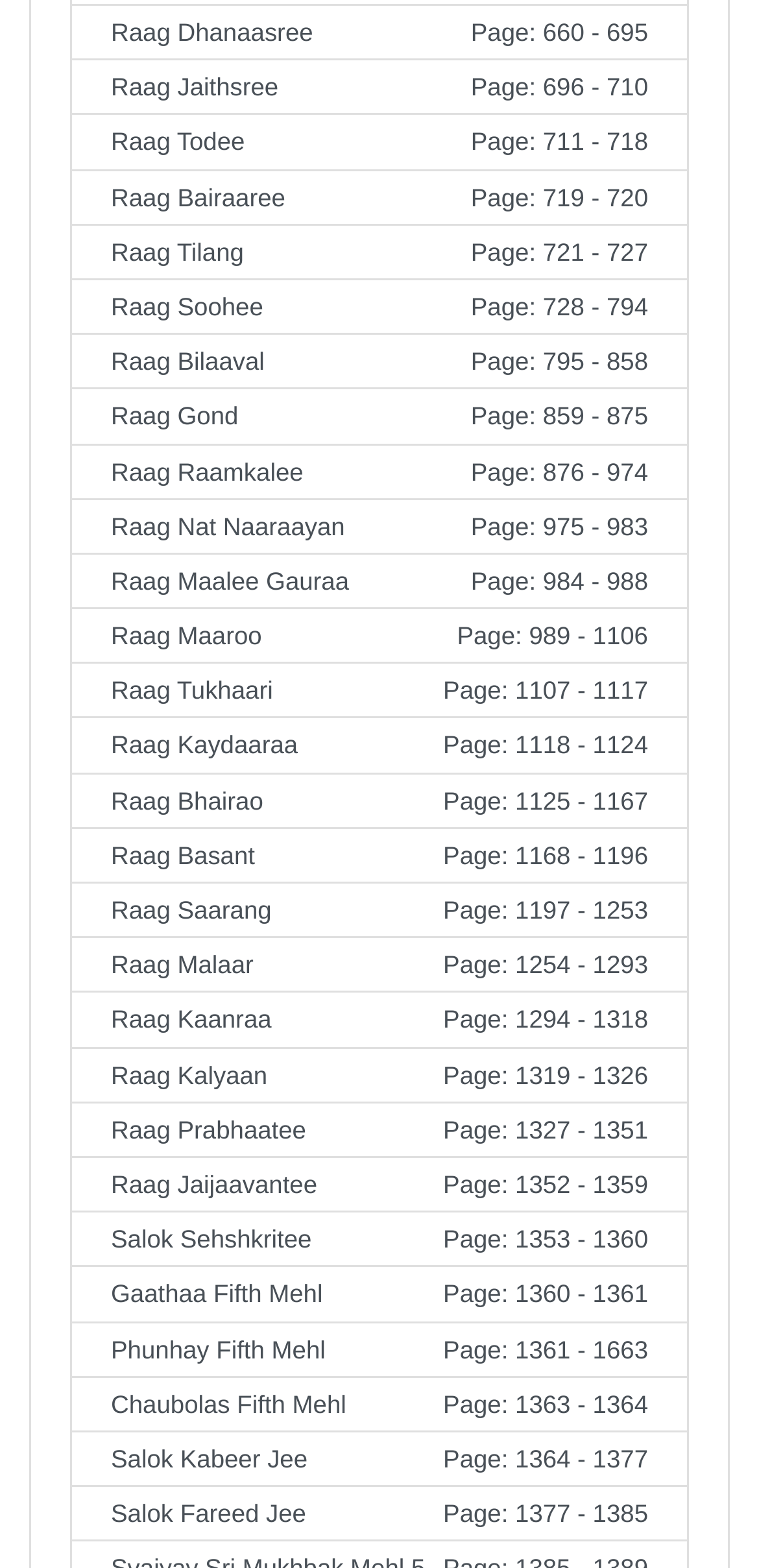What is the first Raag listed?
Please answer the question with a single word or phrase, referencing the image.

Raag Dhanaasree